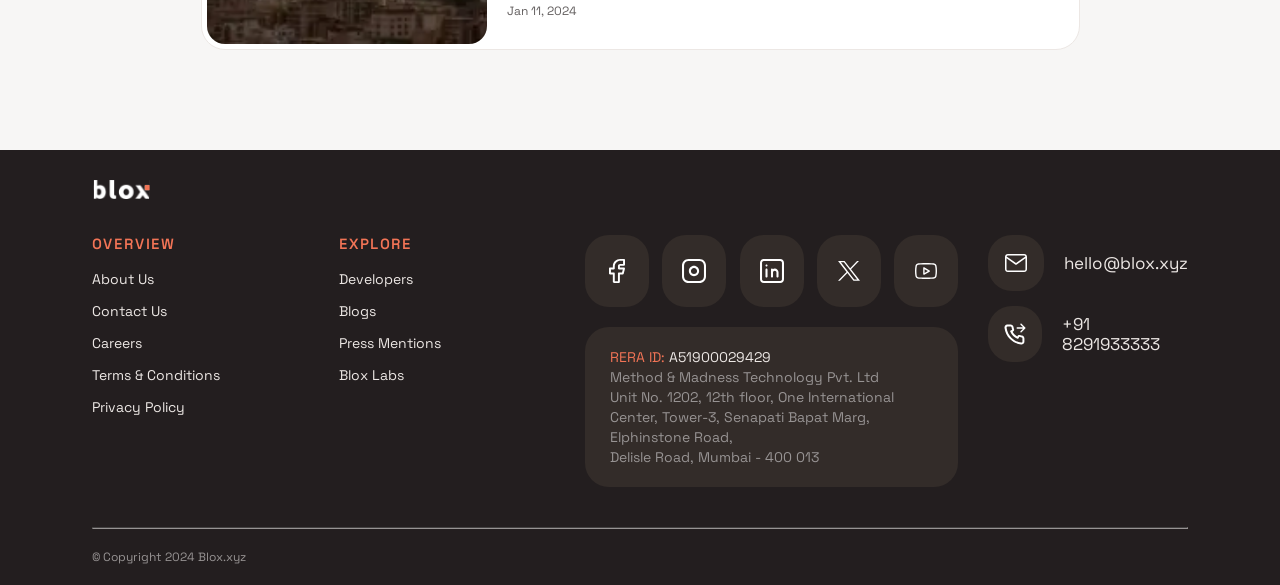Given the webpage screenshot and the description, determine the bounding box coordinates (top-left x, top-left y, bottom-right x, bottom-right y) that define the location of the UI element matching this description: 1285

None